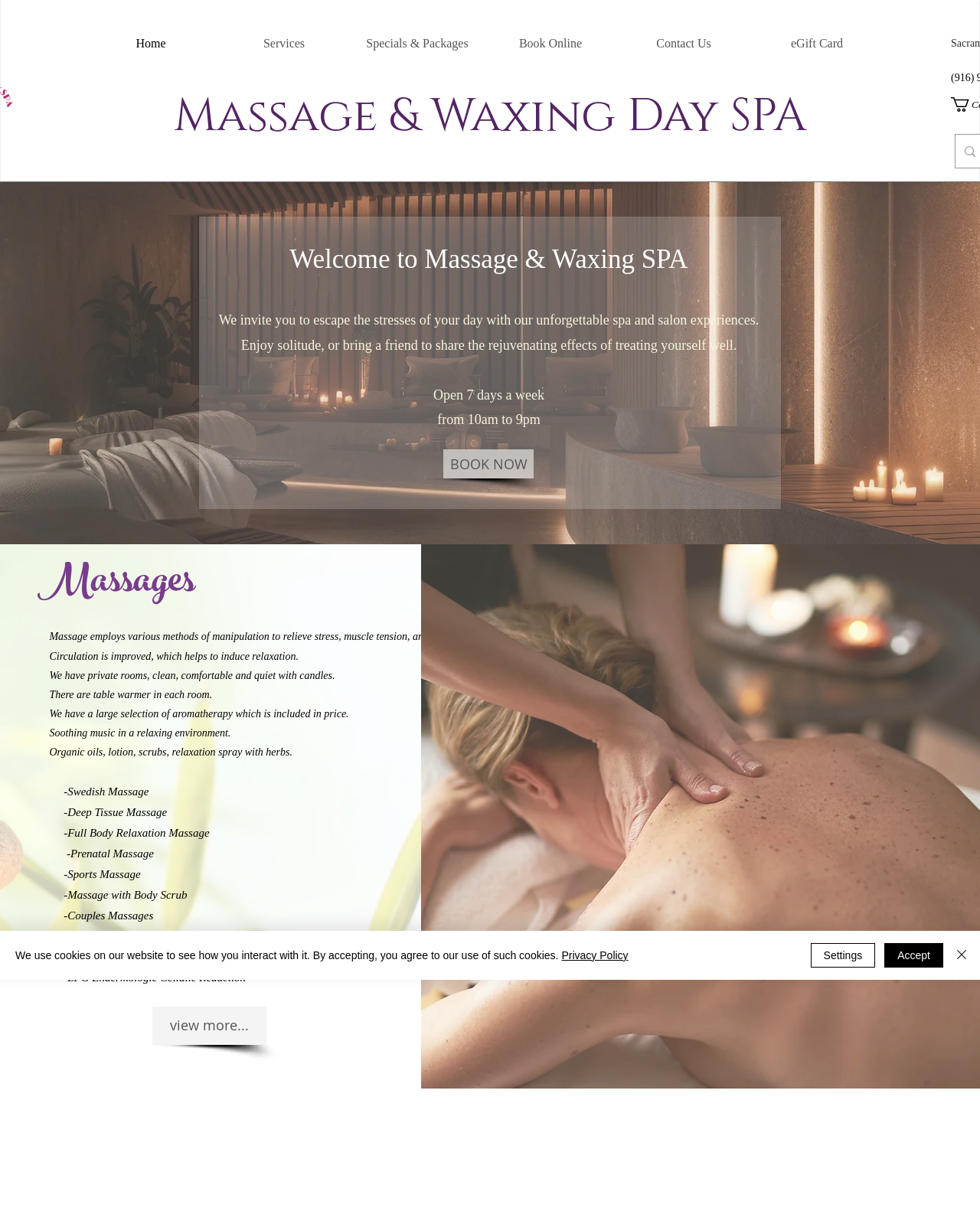Kindly provide the bounding box coordinates of the section you need to click on to fulfill the given instruction: "Book an appointment now".

[0.452, 0.371, 0.545, 0.395]